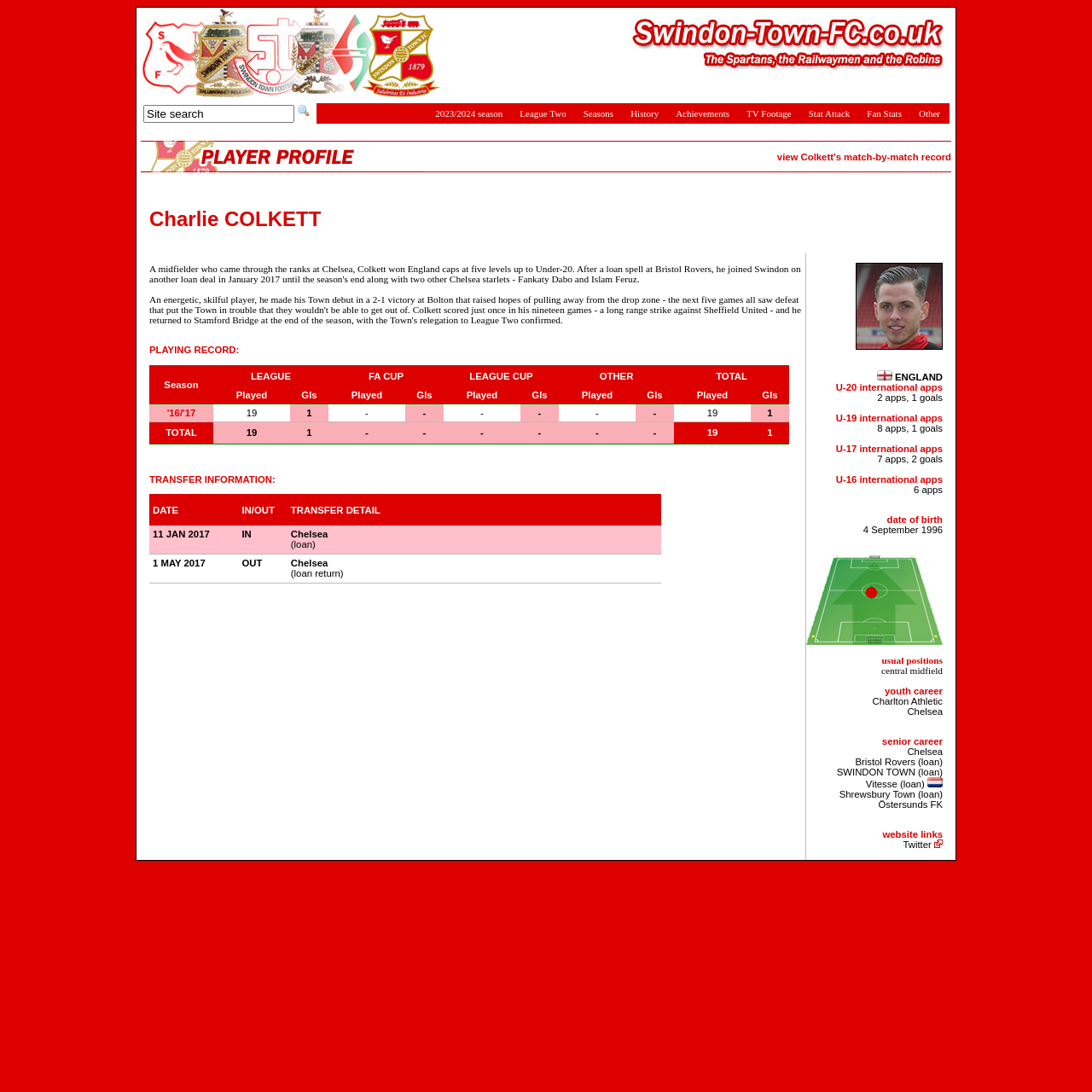Identify the bounding box coordinates of the clickable region necessary to fulfill the following instruction: "View Colkett's match-by-match record". The bounding box coordinates should be four float numbers between 0 and 1, i.e., [left, top, right, bottom].

[0.712, 0.139, 0.871, 0.148]